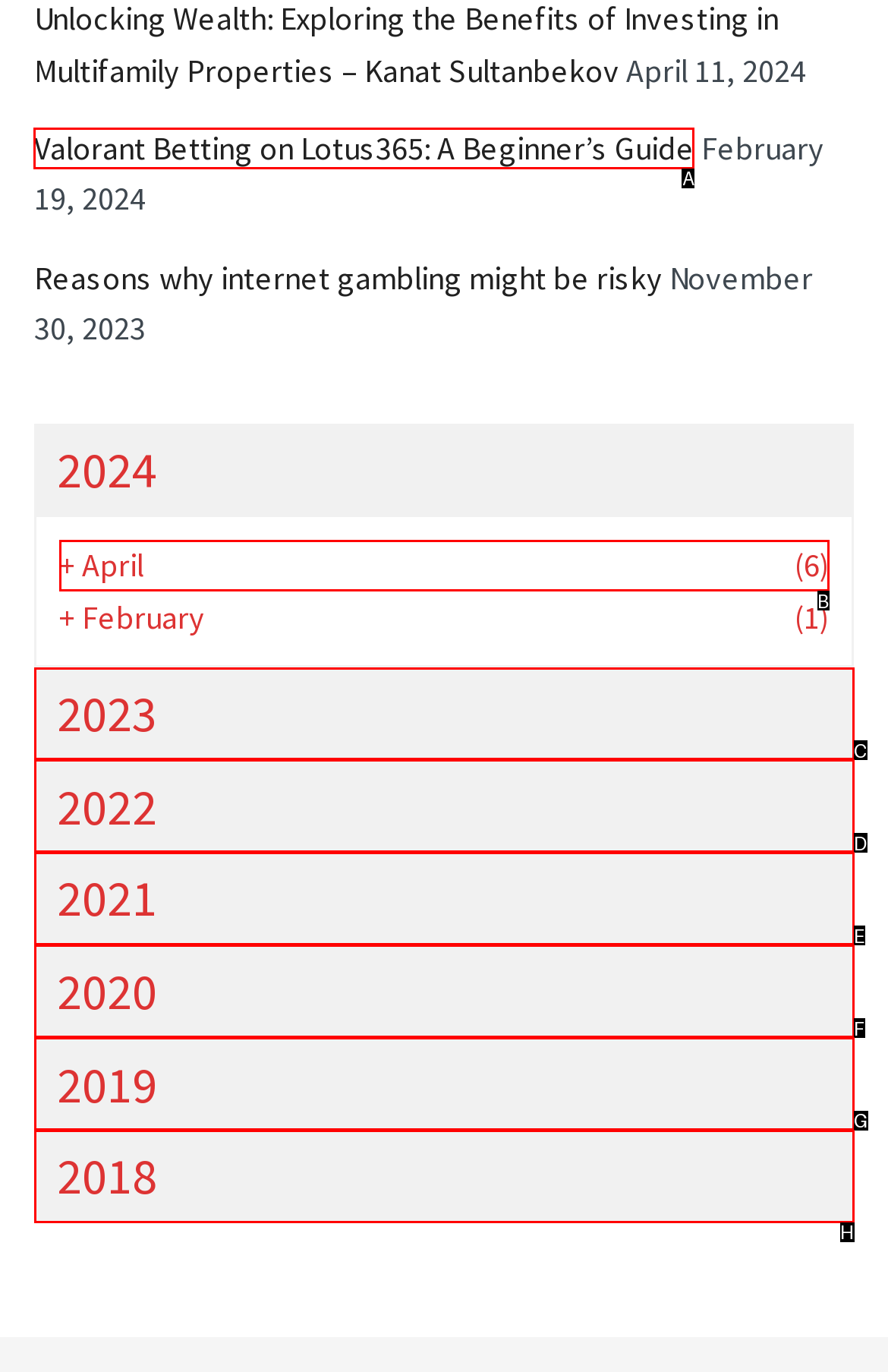Identify which lettered option to click to carry out the task: View the beginner's guide to Valorant betting. Provide the letter as your answer.

A